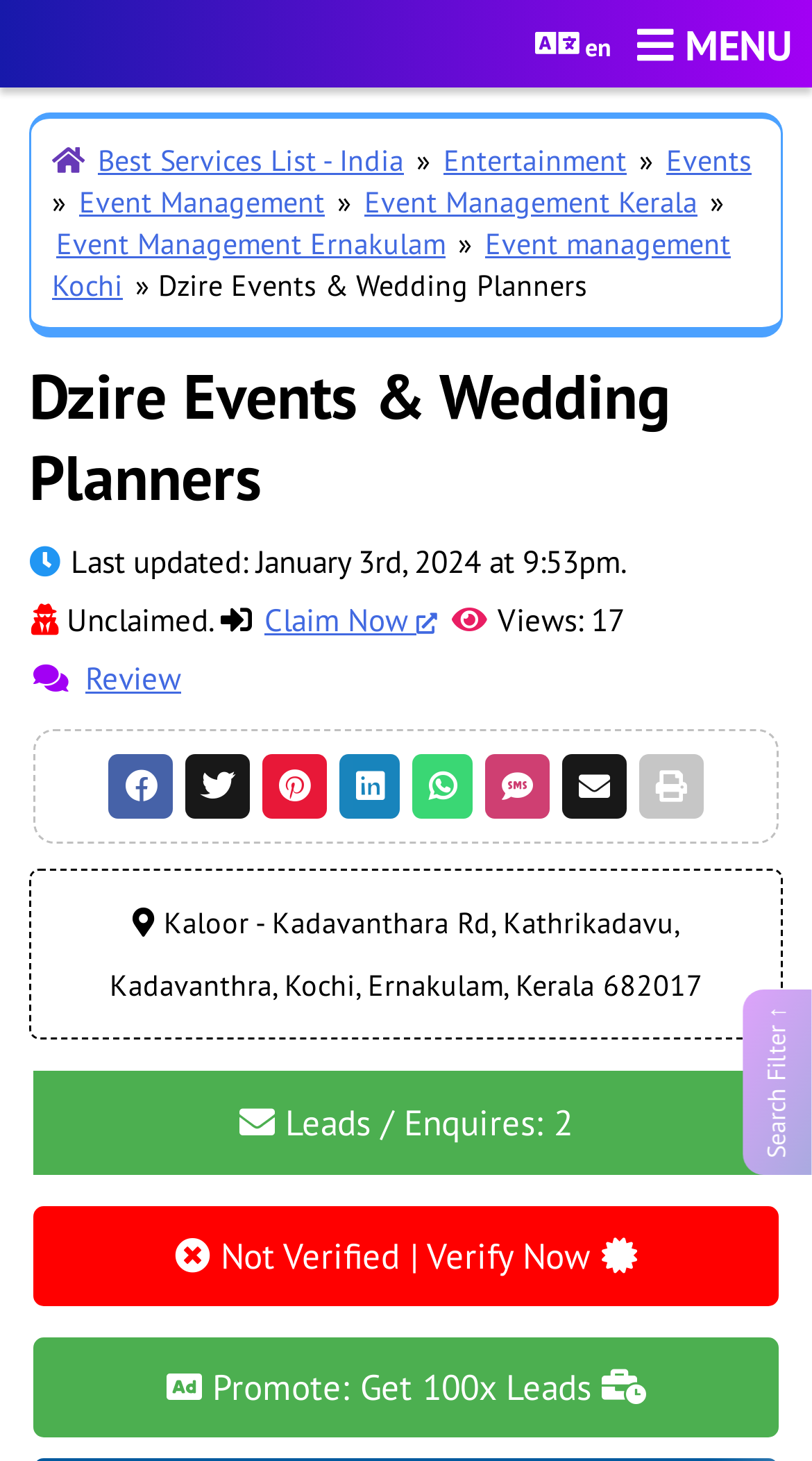Please locate the bounding box coordinates of the element that should be clicked to complete the given instruction: "Go to 'Entertainment' page".

[0.541, 0.094, 0.777, 0.125]